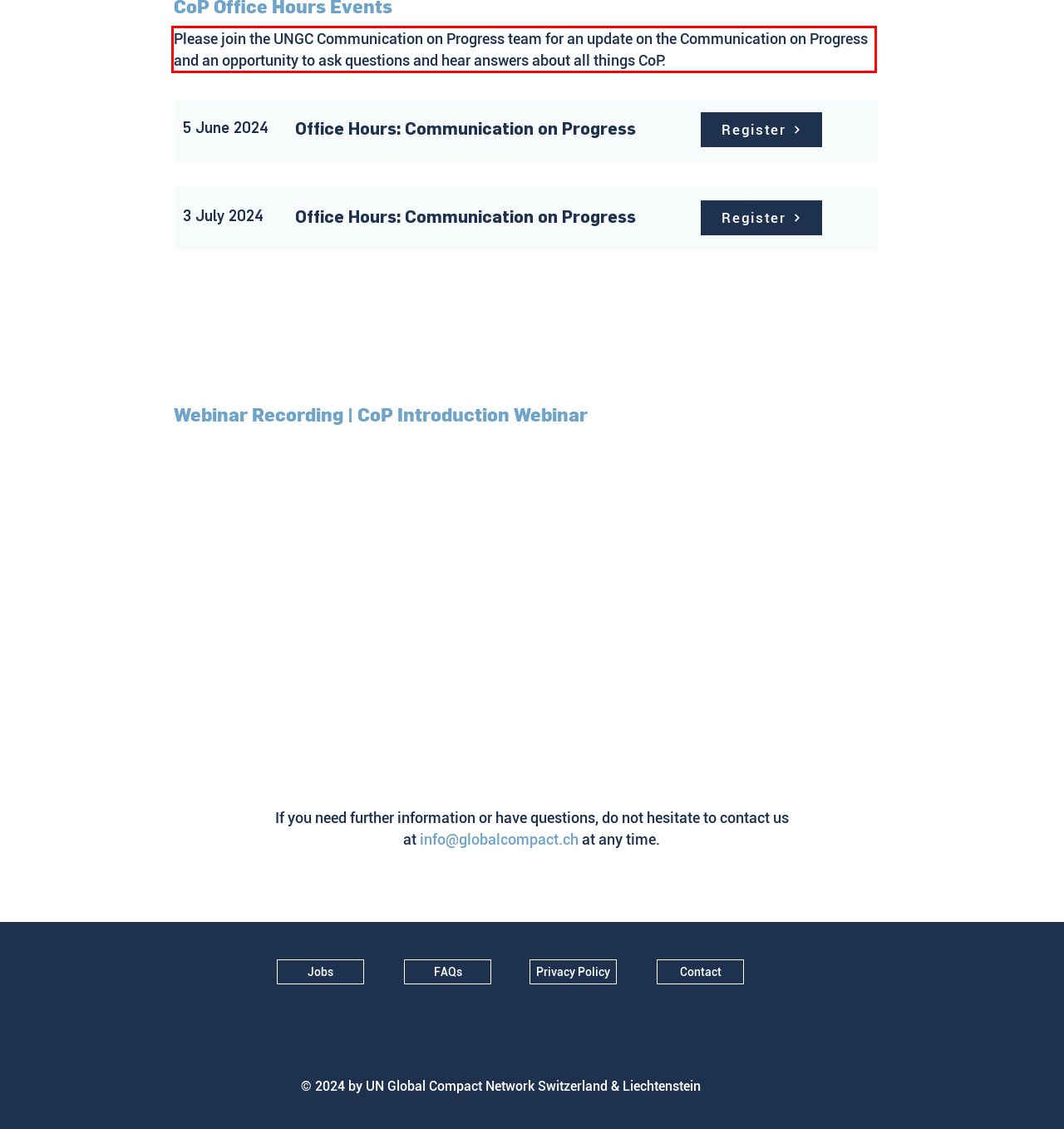In the given screenshot, locate the red bounding box and extract the text content from within it.

Please join the UNGC Communication on Progress team for an update on the Communication on Progress and an opportunity to ask questions and hear answers about all things CoP.